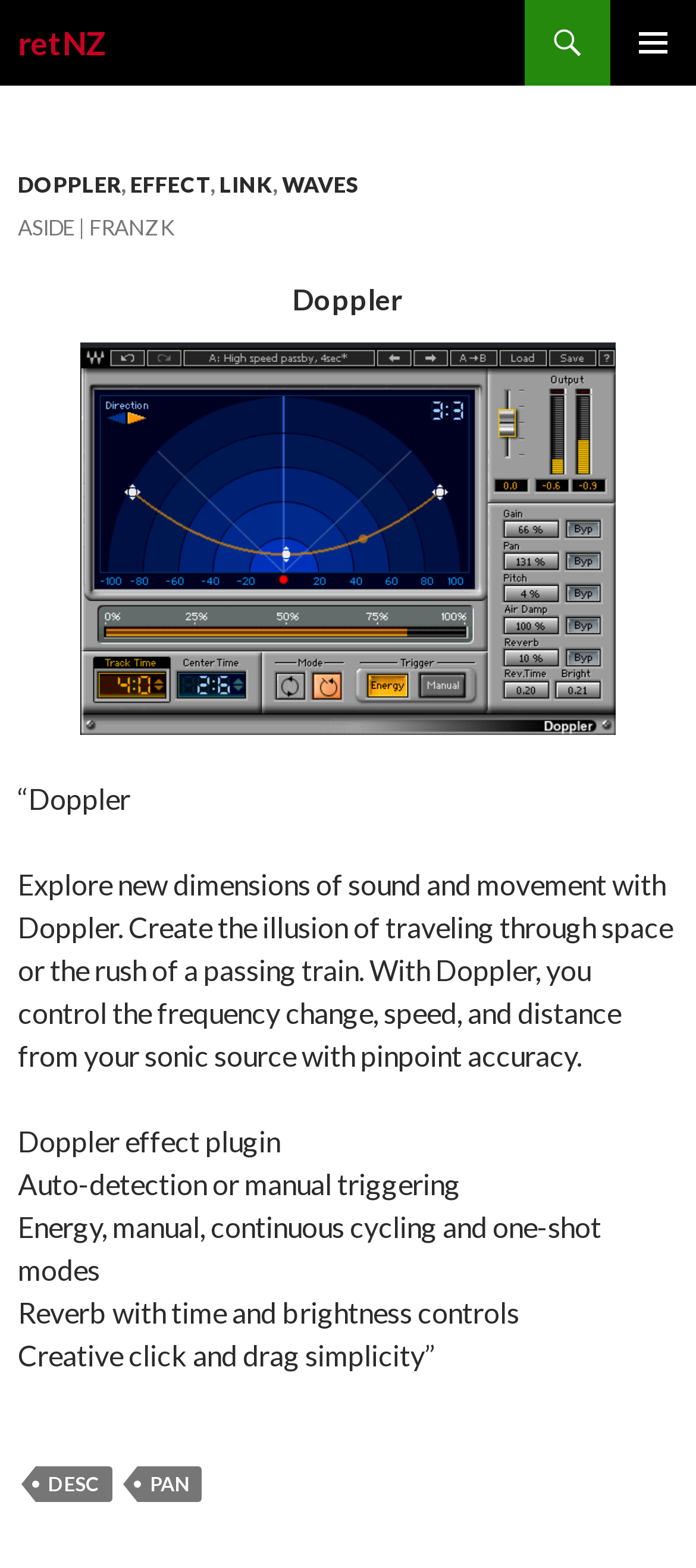Identify the bounding box coordinates of the region that needs to be clicked to carry out this instruction: "Click the EFFECT link". Provide these coordinates as four float numbers ranging from 0 to 1, i.e., [left, top, right, bottom].

[0.187, 0.109, 0.303, 0.126]